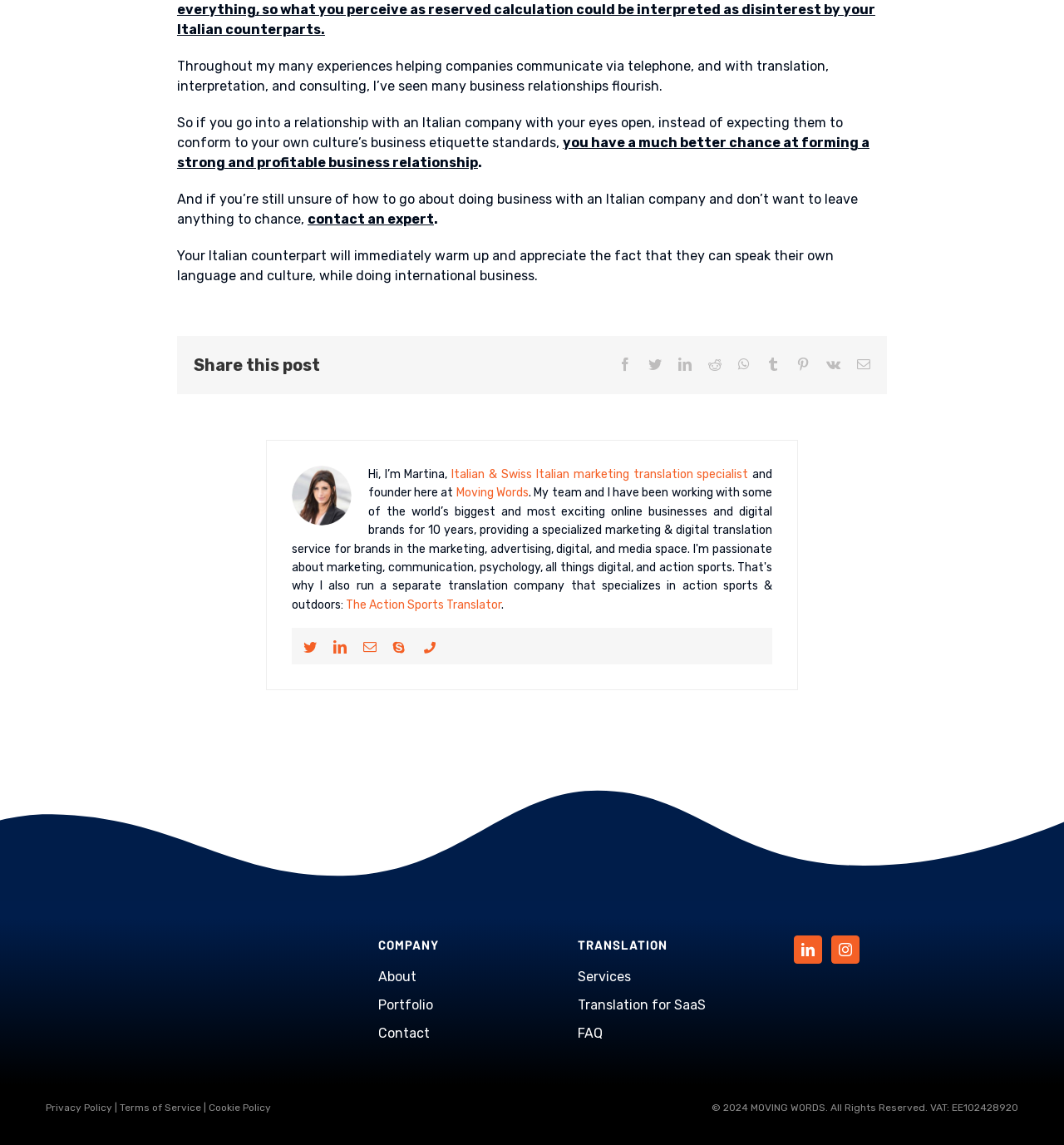Using the description "https://github.com/edisonlee0212/rhizomorph", predict the bounding box of the relevant HTML element.

None